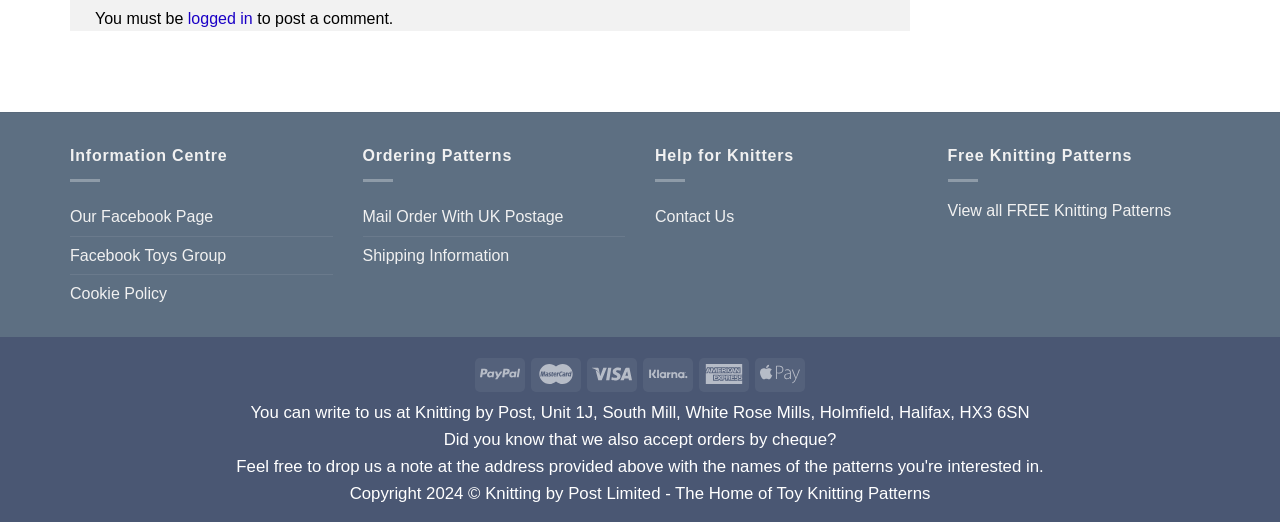What is the address to write to?
Carefully analyze the image and provide a detailed answer to the question.

The address to write to is mentioned in the middle section of the webpage, where it says 'You can write to us at Knitting by Post, Unit 1J, South Mill, White Rose Mills, Holmfield, Halifax, HX3 6SN'.